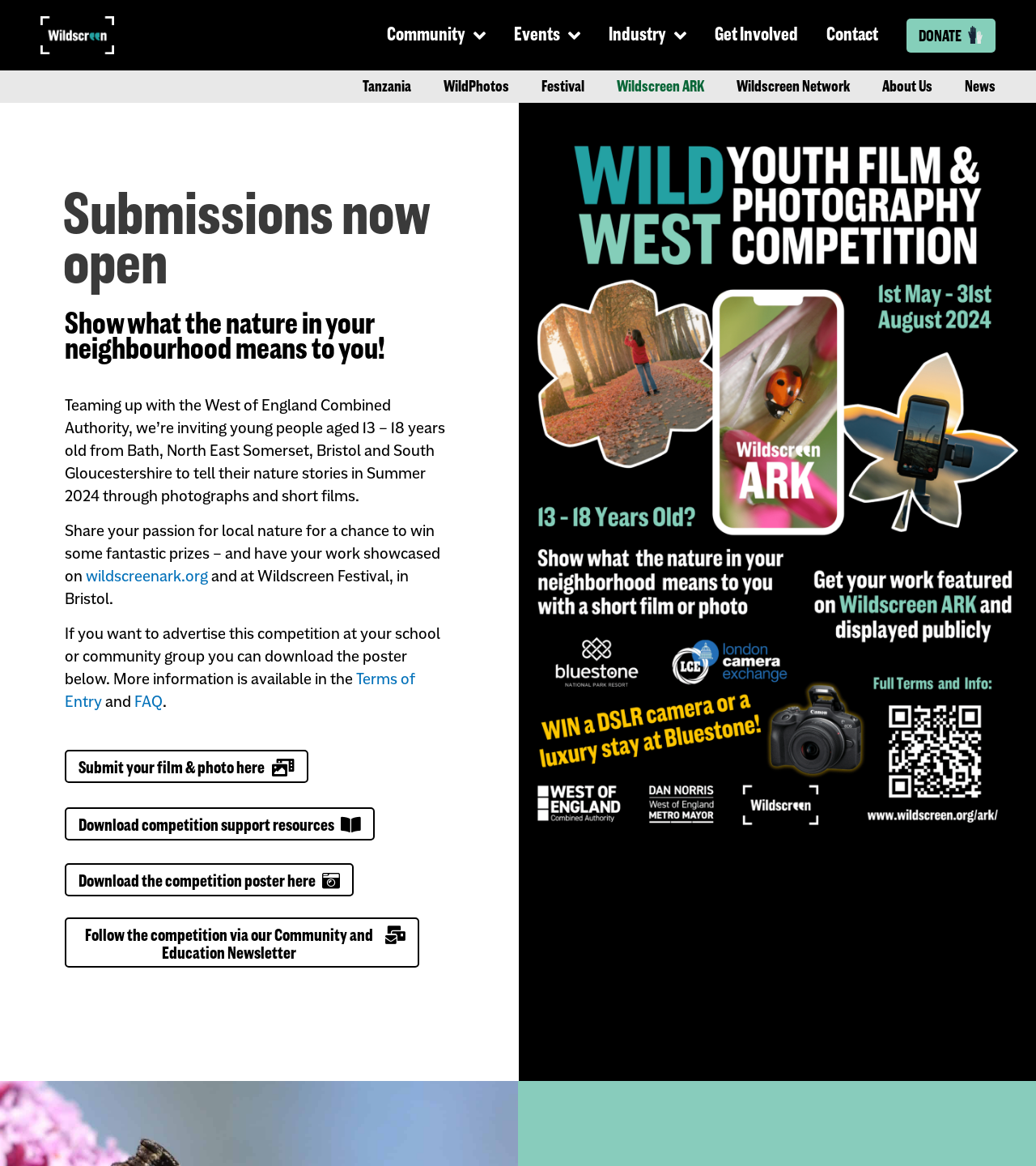How can I submit my film and photo?
Craft a detailed and extensive response to the question.

The answer can be found in the button on the webpage, which states 'Submit your film & photo here'.